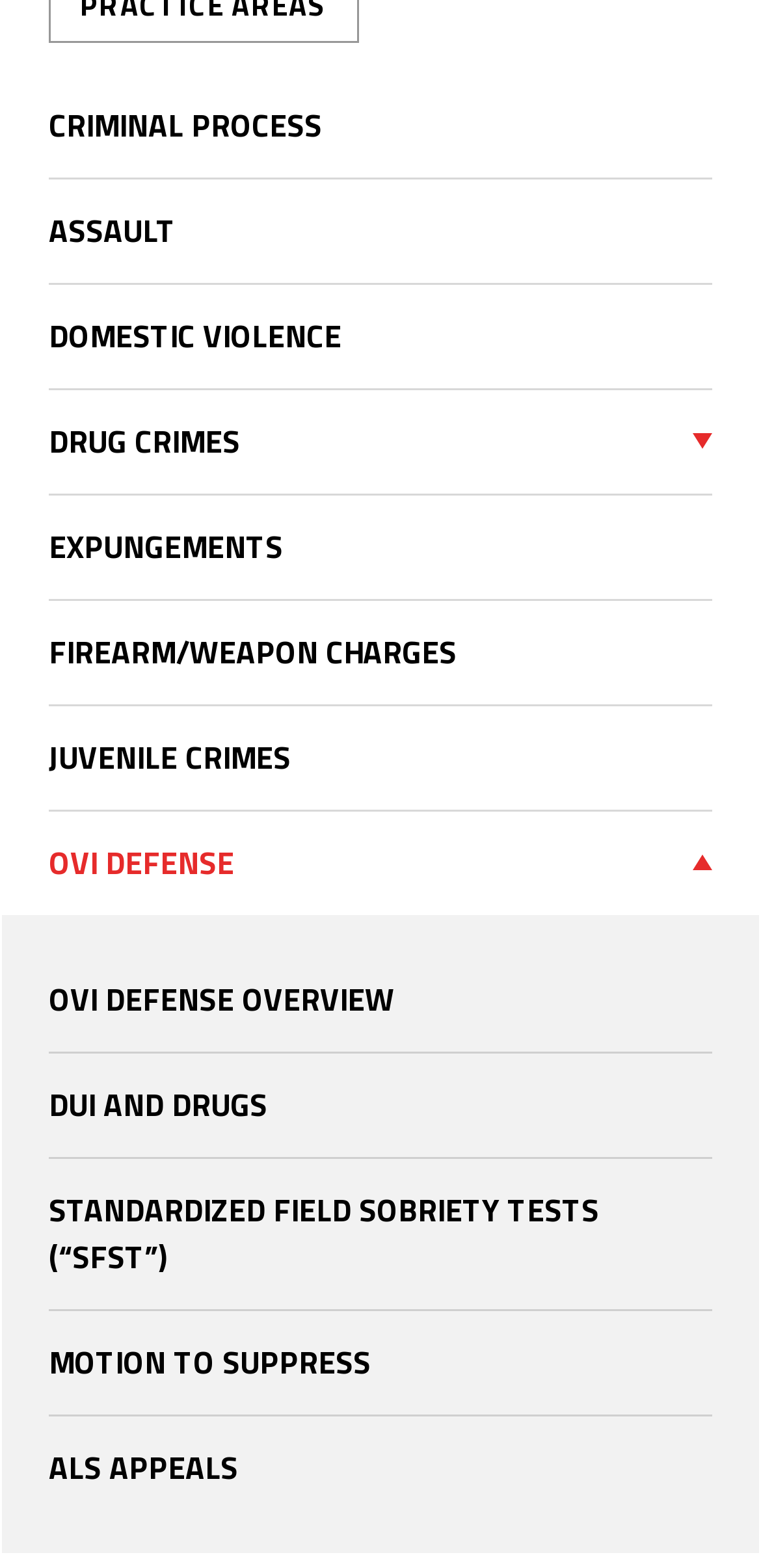Answer succinctly with a single word or phrase:
How many types of crimes are listed on the webpage?

9